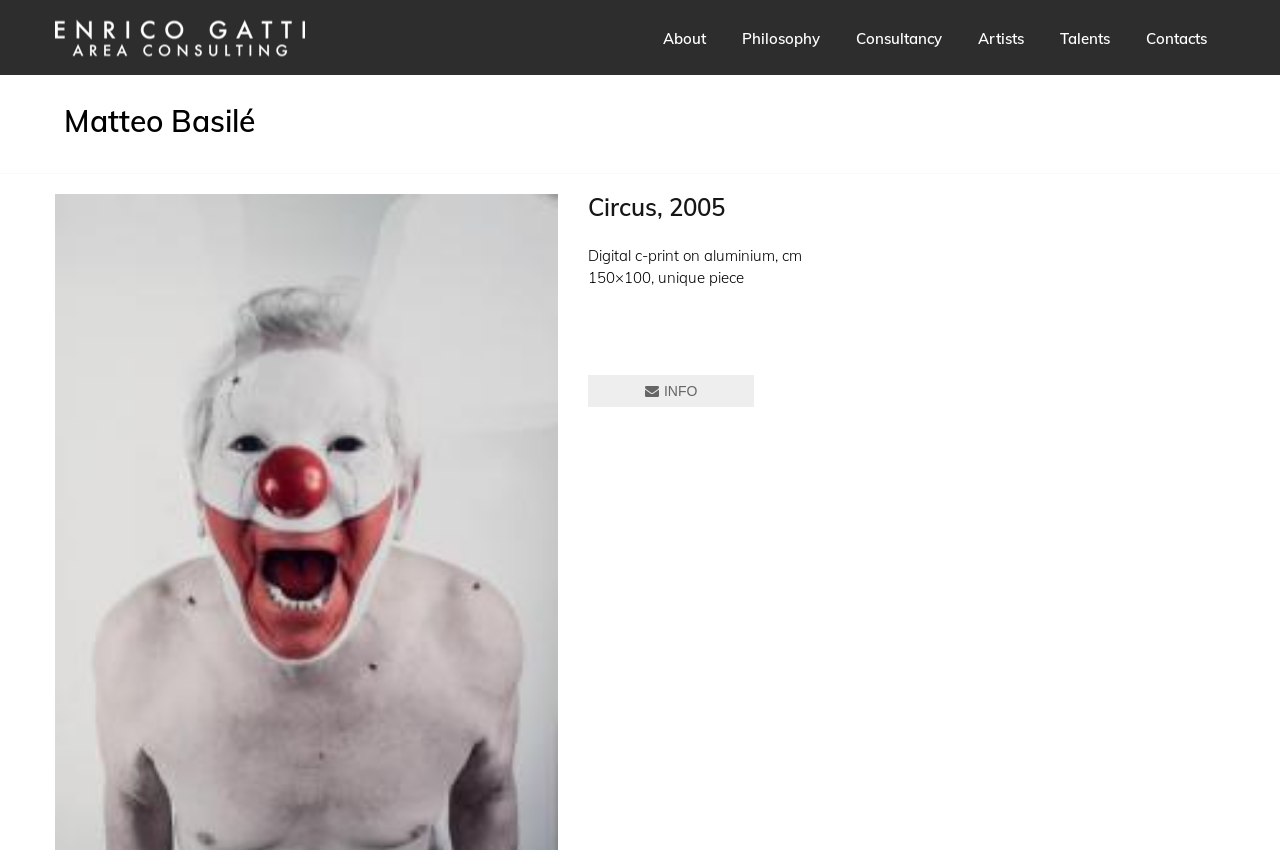Please predict the bounding box coordinates of the element's region where a click is necessary to complete the following instruction: "get consultancy information". The coordinates should be represented by four float numbers between 0 and 1, i.e., [left, top, right, bottom].

[0.655, 0.0, 0.75, 0.088]